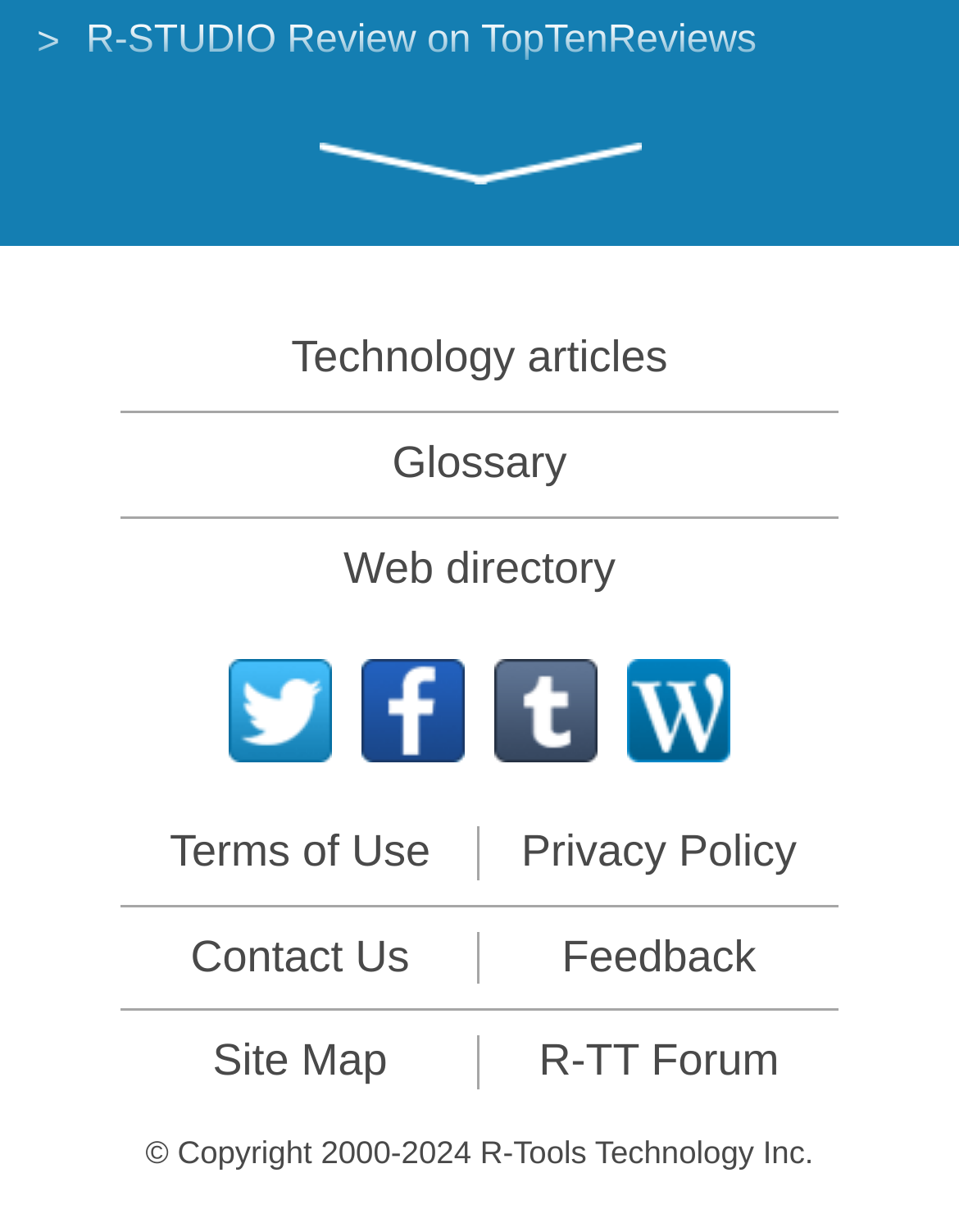How many links are there on the webpage?
Based on the image, give a one-word or short phrase answer.

20